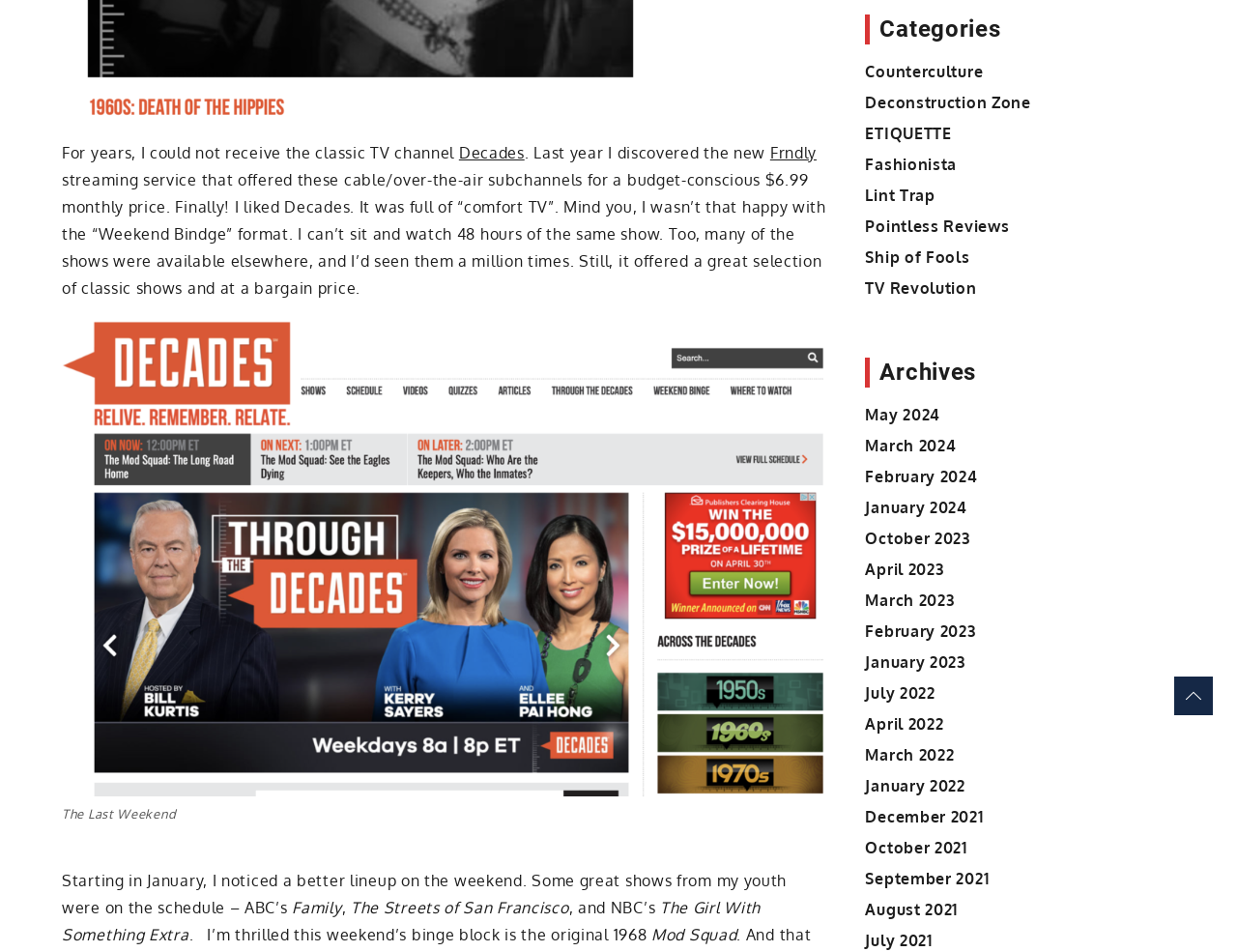Identify the bounding box coordinates for the UI element described by the following text: "ETIQUETTE". Provide the coordinates as four float numbers between 0 and 1, in the format [left, top, right, bottom].

[0.7, 0.13, 0.769, 0.15]